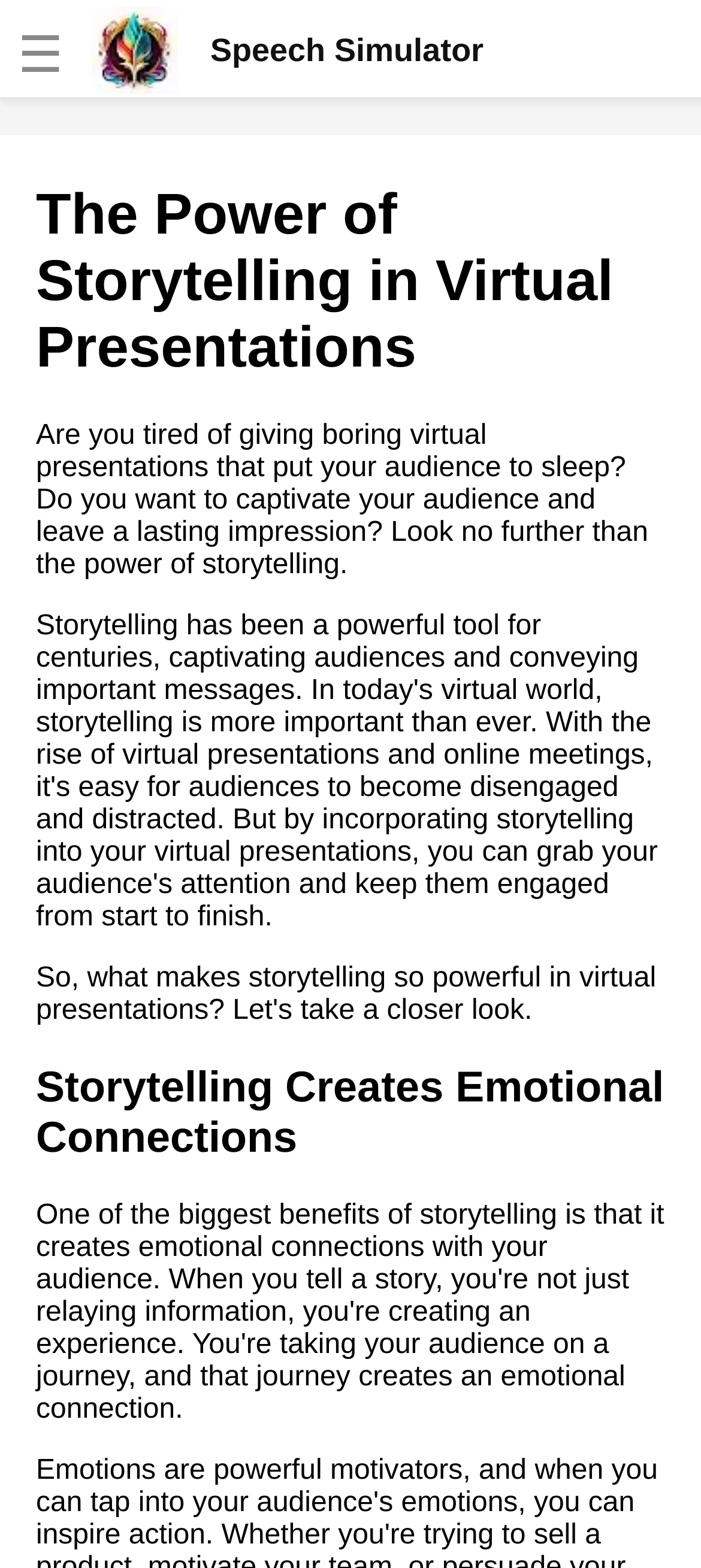Please locate the bounding box coordinates of the element that needs to be clicked to achieve the following instruction: "Learn about the benefits of using a speech simulator for virtual presentations". The coordinates should be four float numbers between 0 and 1, i.e., [left, top, right, bottom].

[0.038, 0.168, 0.615, 0.249]